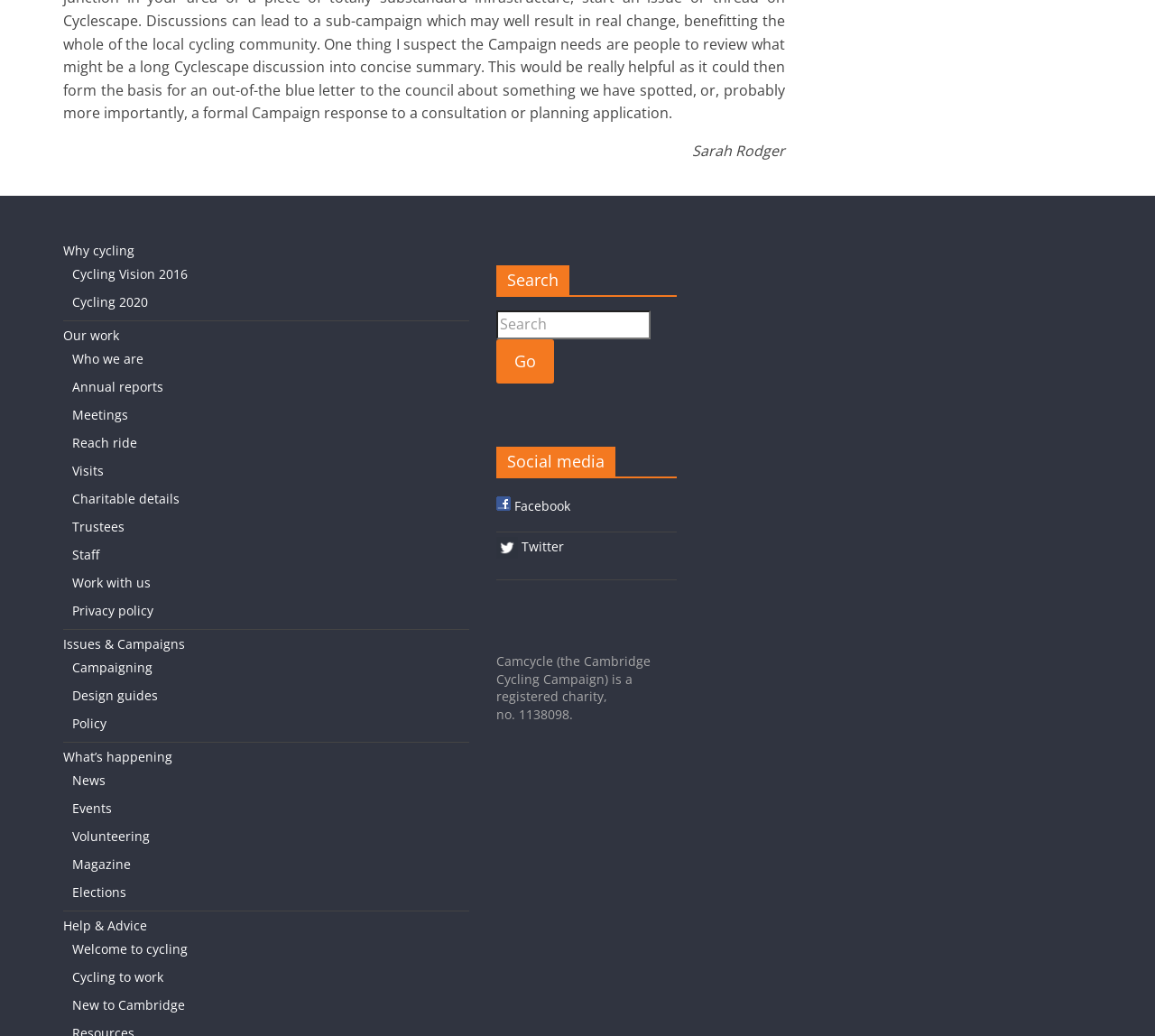Please give the bounding box coordinates of the area that should be clicked to fulfill the following instruction: "Search for something". The coordinates should be in the format of four float numbers from 0 to 1, i.e., [left, top, right, bottom].

None